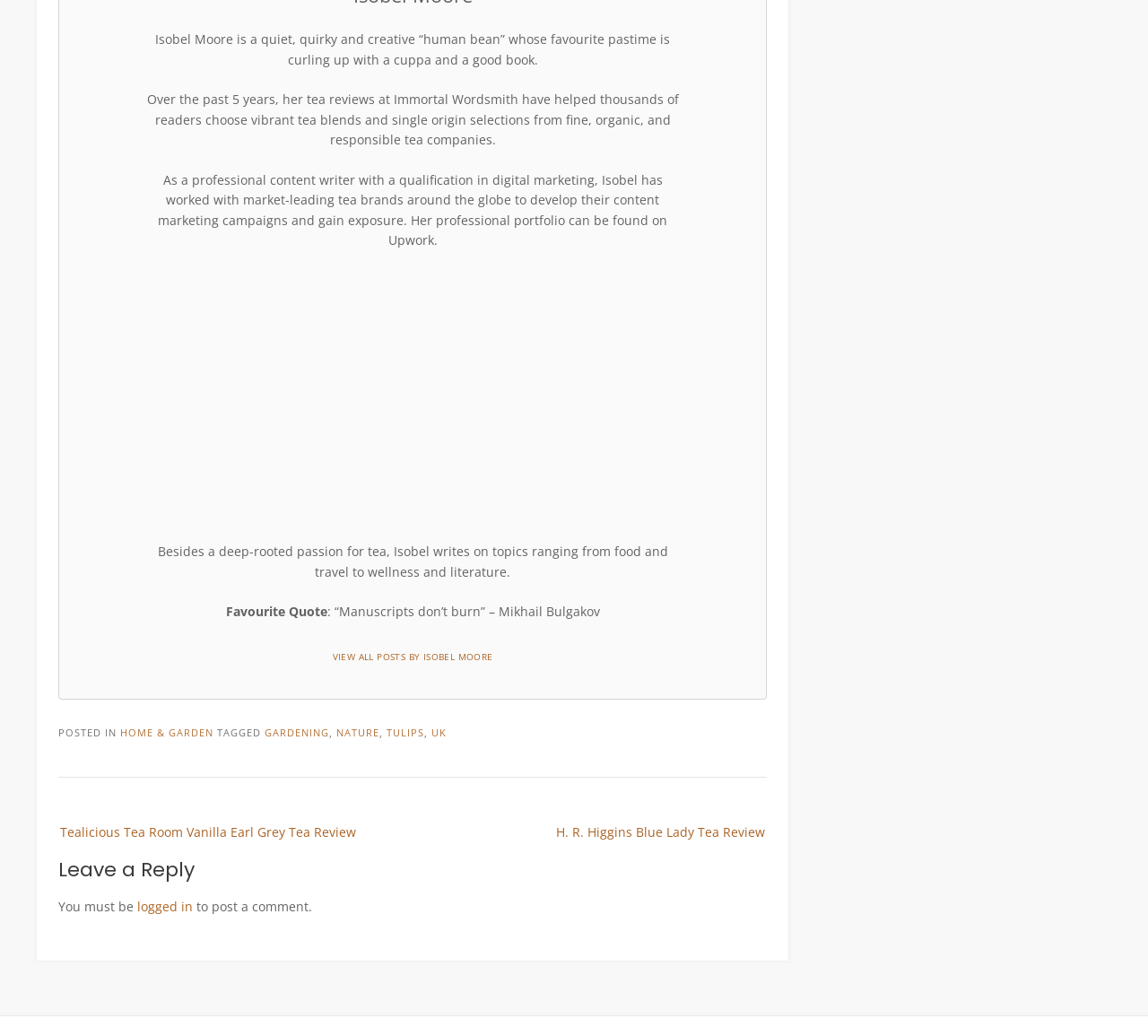What categories are the posts tagged with?
Using the information presented in the image, please offer a detailed response to the question.

The categories that the posts are tagged with can be found in the footer section of the webpage, where the links 'HOME & GARDEN', 'GARDENING', 'NATURE', 'TULIPS', and 'UK' are located.